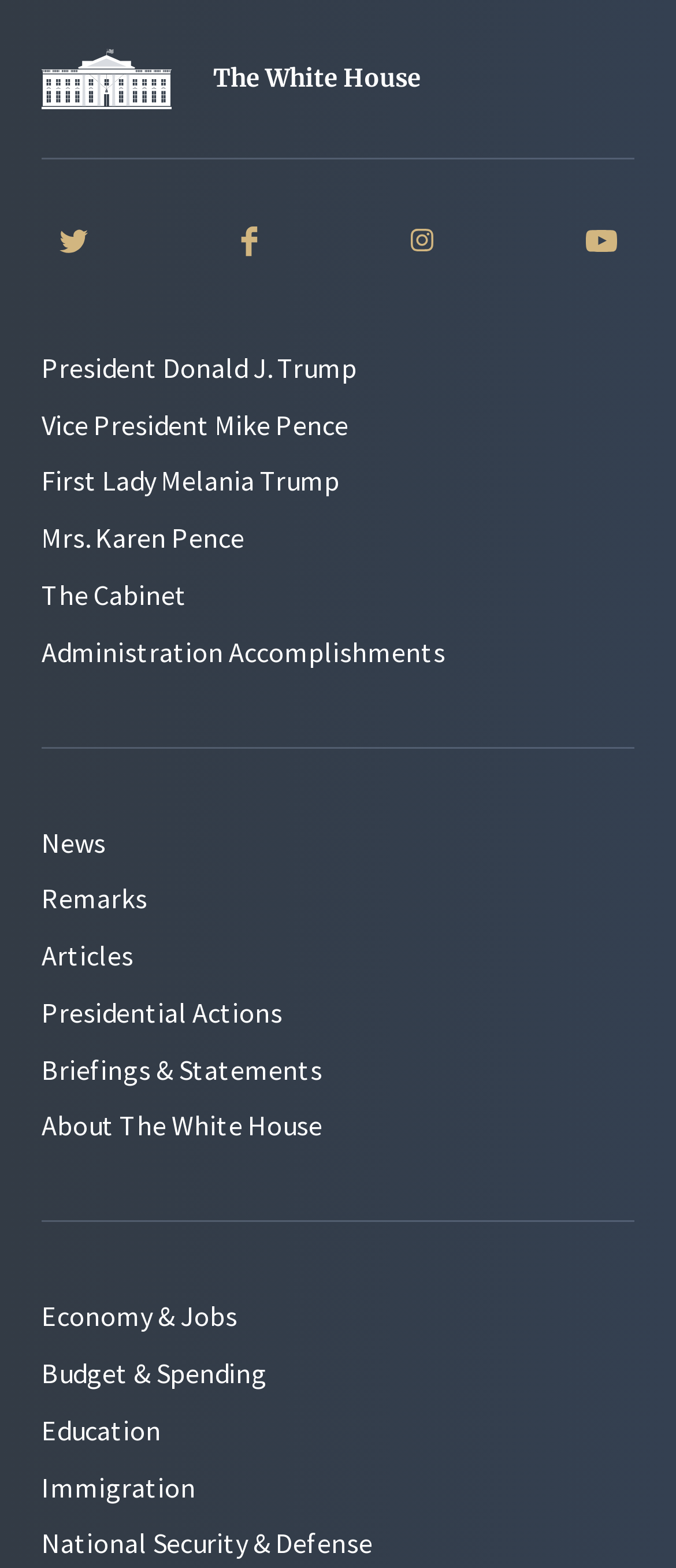What is the name of the website?
Look at the image and answer with only one word or phrase.

WhiteHouse.gov